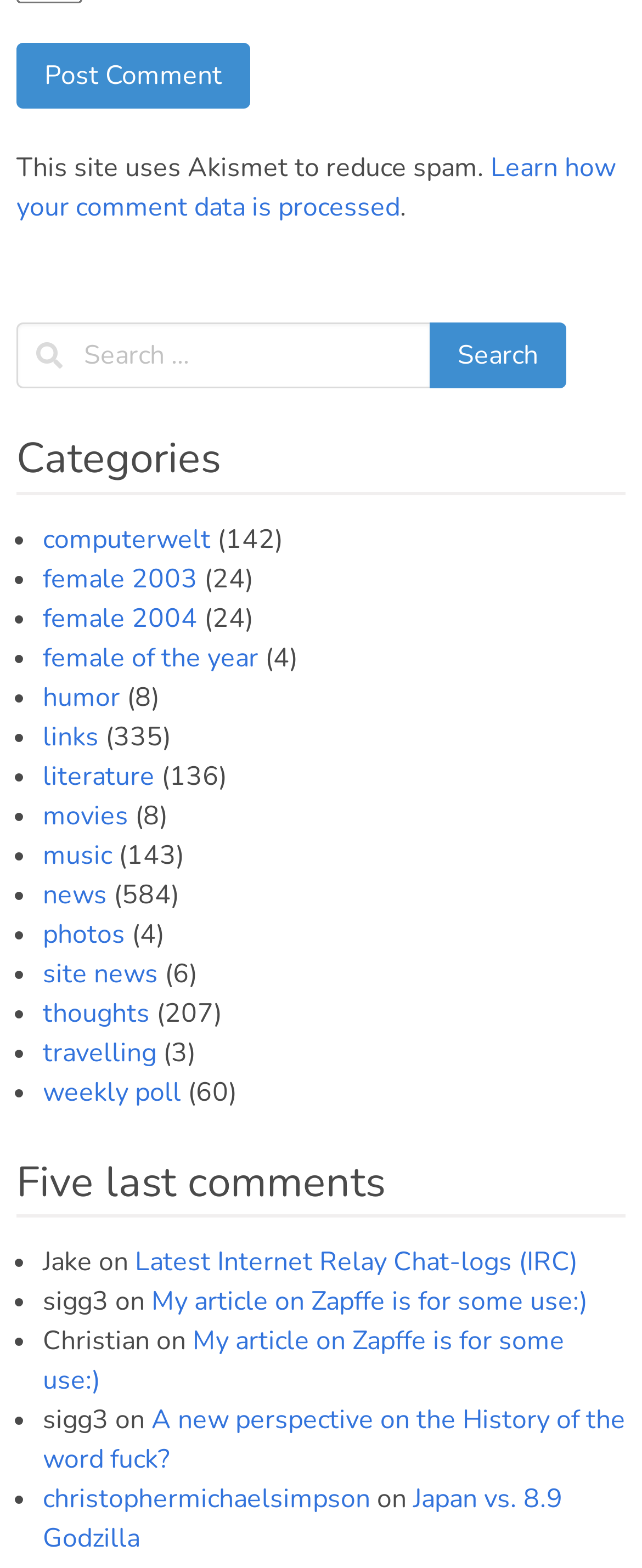Respond to the following question with a brief word or phrase:
How many categories are listed?

15